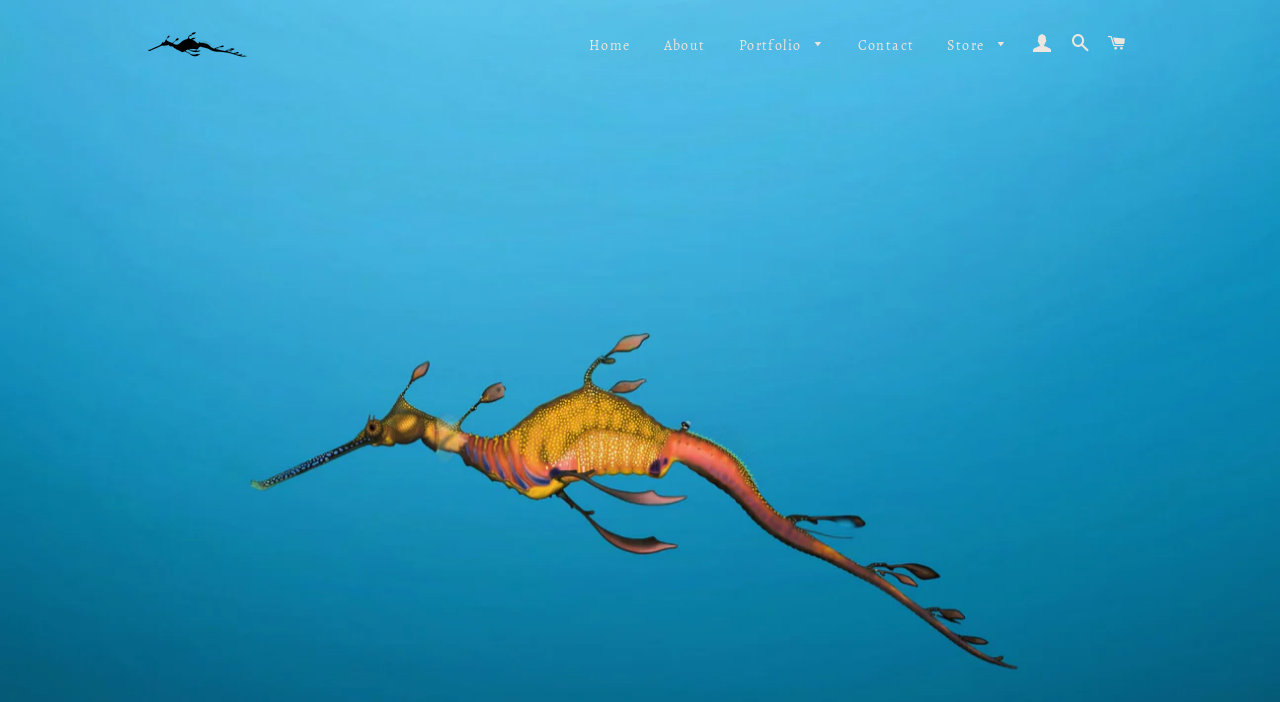Please find and report the bounding box coordinates of the element to click in order to perform the following action: "view portfolio". The coordinates should be expressed as four float numbers between 0 and 1, in the format [left, top, right, bottom].

[0.565, 0.028, 0.656, 0.102]